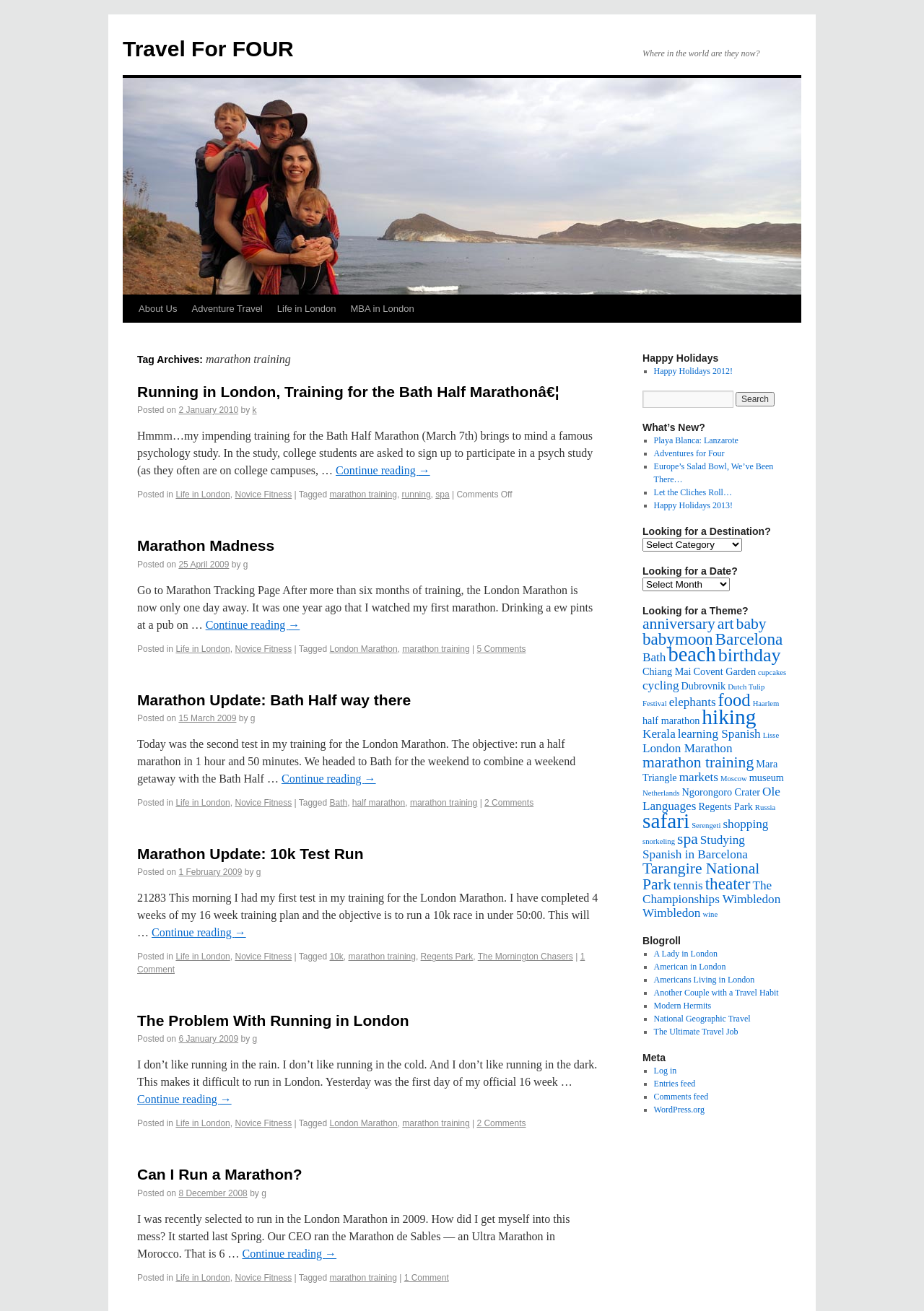Find the bounding box coordinates of the clickable area that will achieve the following instruction: "Continue reading 'Running in London, Training for the Bath Half Marathon…'".

[0.363, 0.354, 0.465, 0.364]